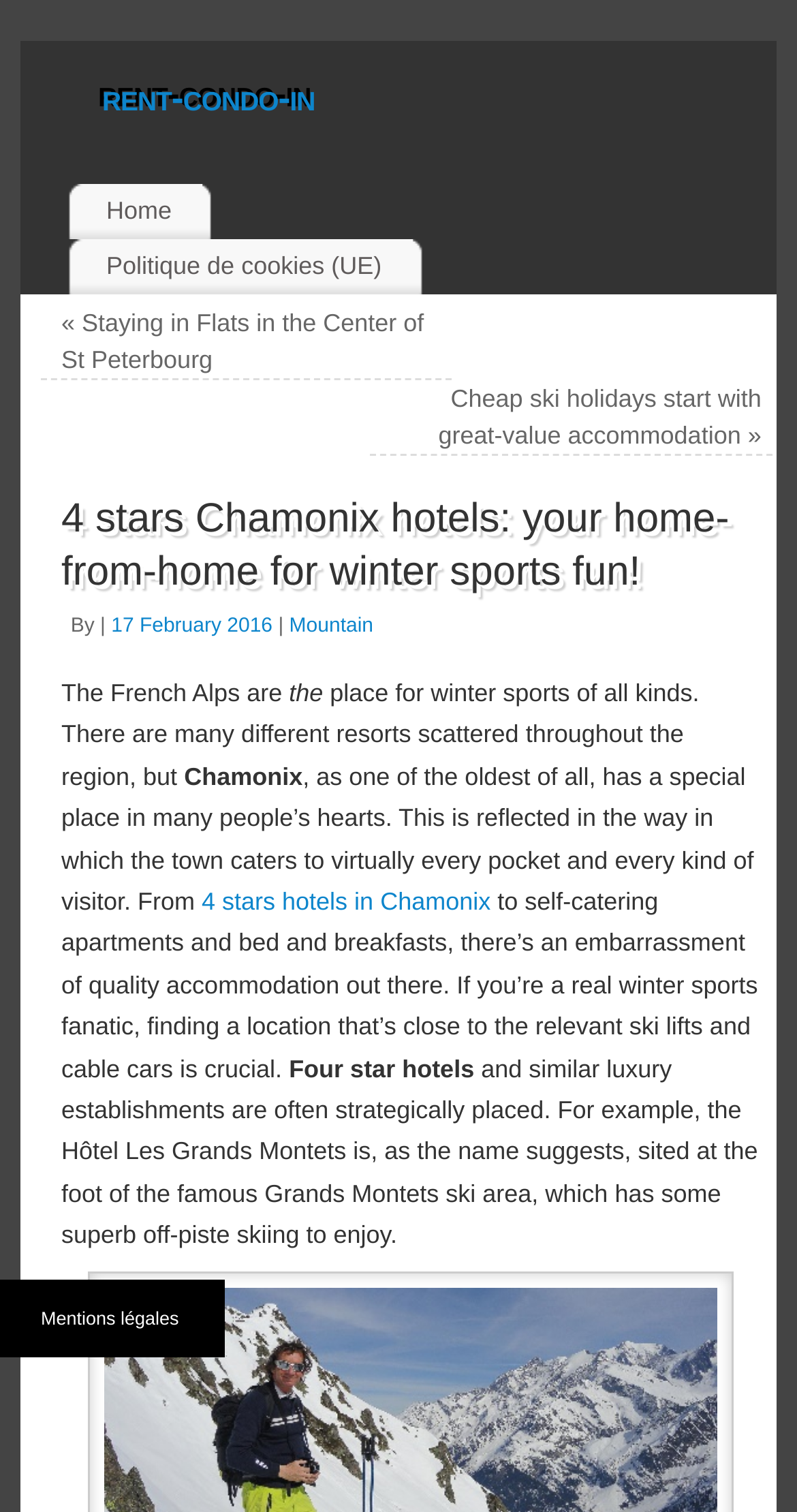Please determine the bounding box coordinates of the clickable area required to carry out the following instruction: "Read about 'Mountain'". The coordinates must be four float numbers between 0 and 1, represented as [left, top, right, bottom].

[0.363, 0.407, 0.468, 0.422]